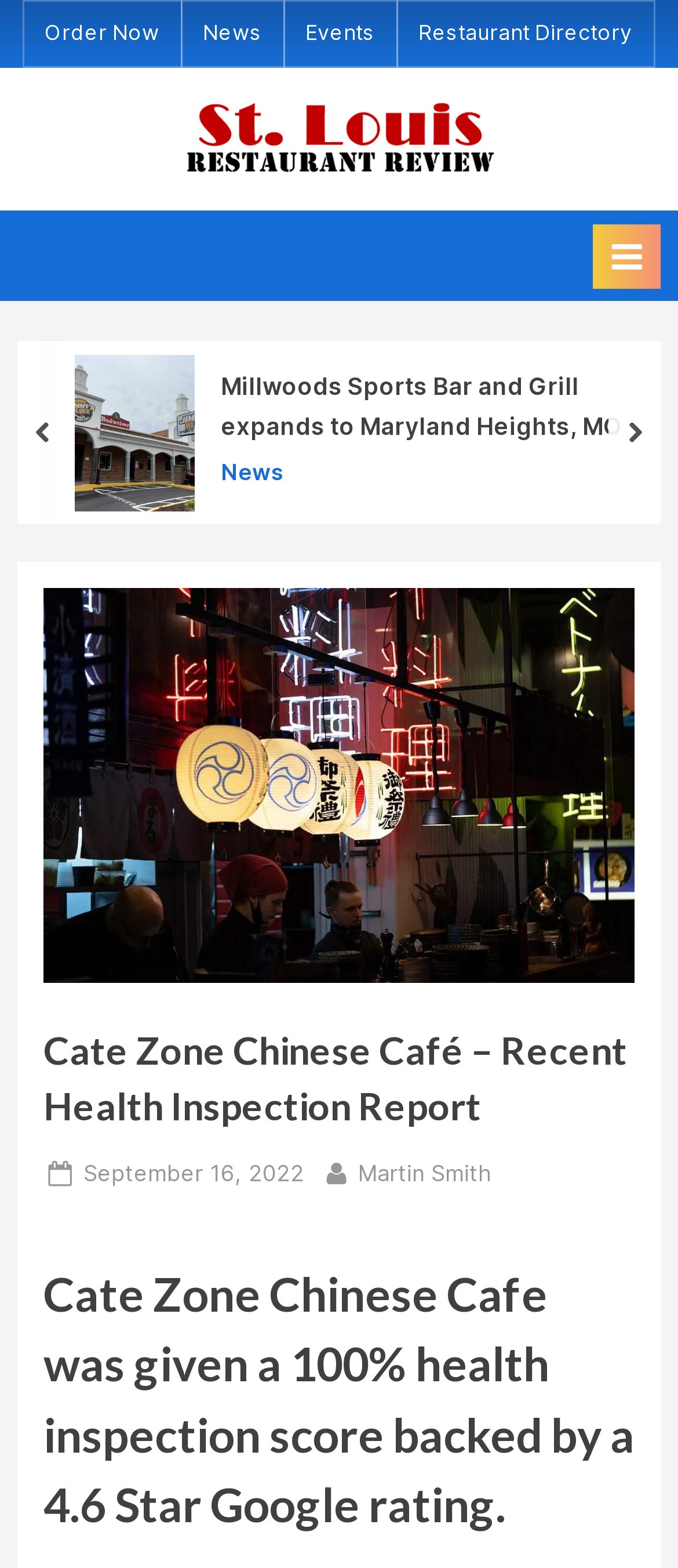What is the date of the health inspection report?
Deliver a detailed and extensive answer to the question.

The date of the health inspection report can be found in the link 'Posted on September 16, 2022' in the heading section.